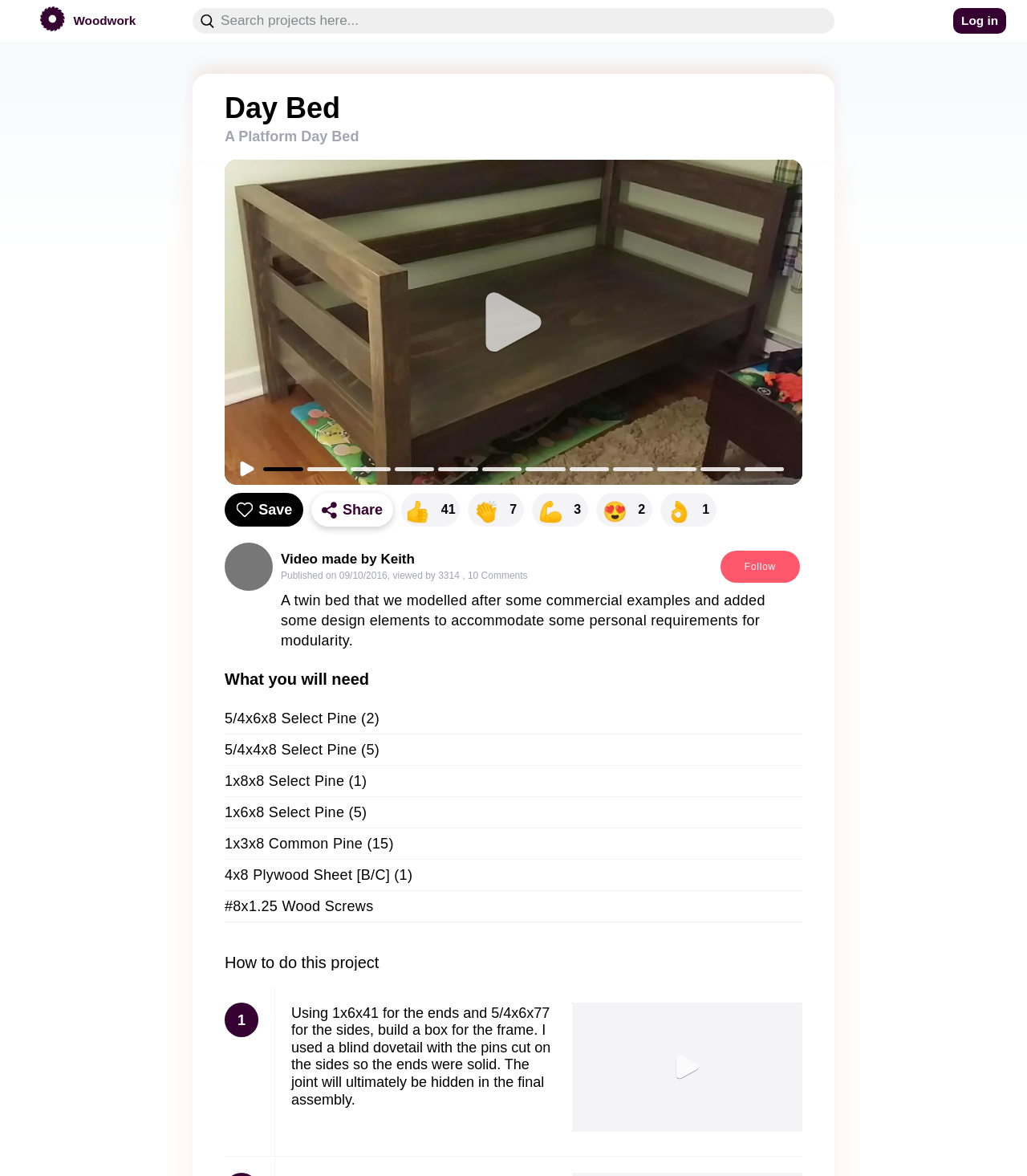Please locate the bounding box coordinates for the element that should be clicked to achieve the following instruction: "Go to Ecommerce Solutions". Ensure the coordinates are given as four float numbers between 0 and 1, i.e., [left, top, right, bottom].

None